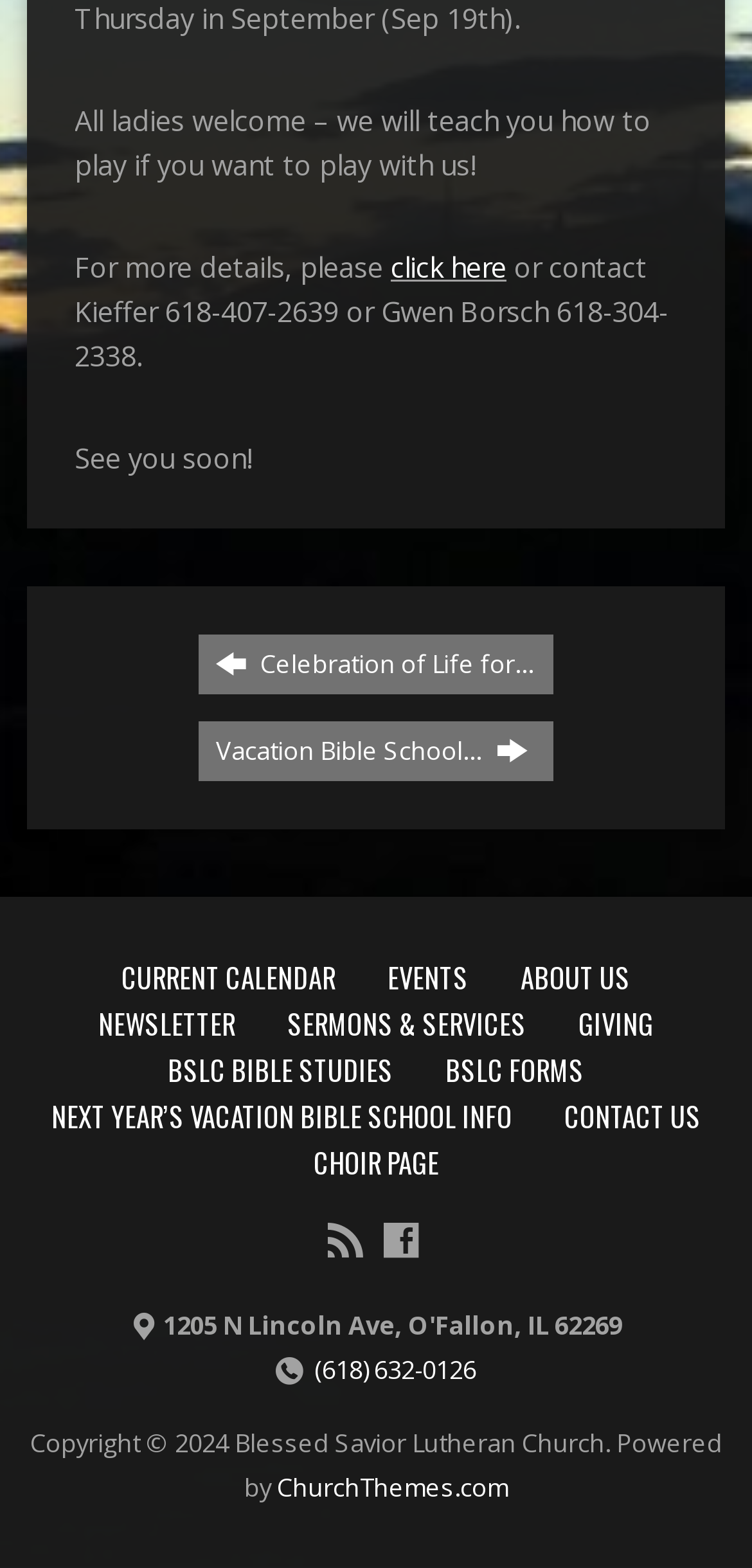Locate the bounding box coordinates of the item that should be clicked to fulfill the instruction: "Contact Kieffer".

[0.099, 0.158, 0.889, 0.238]